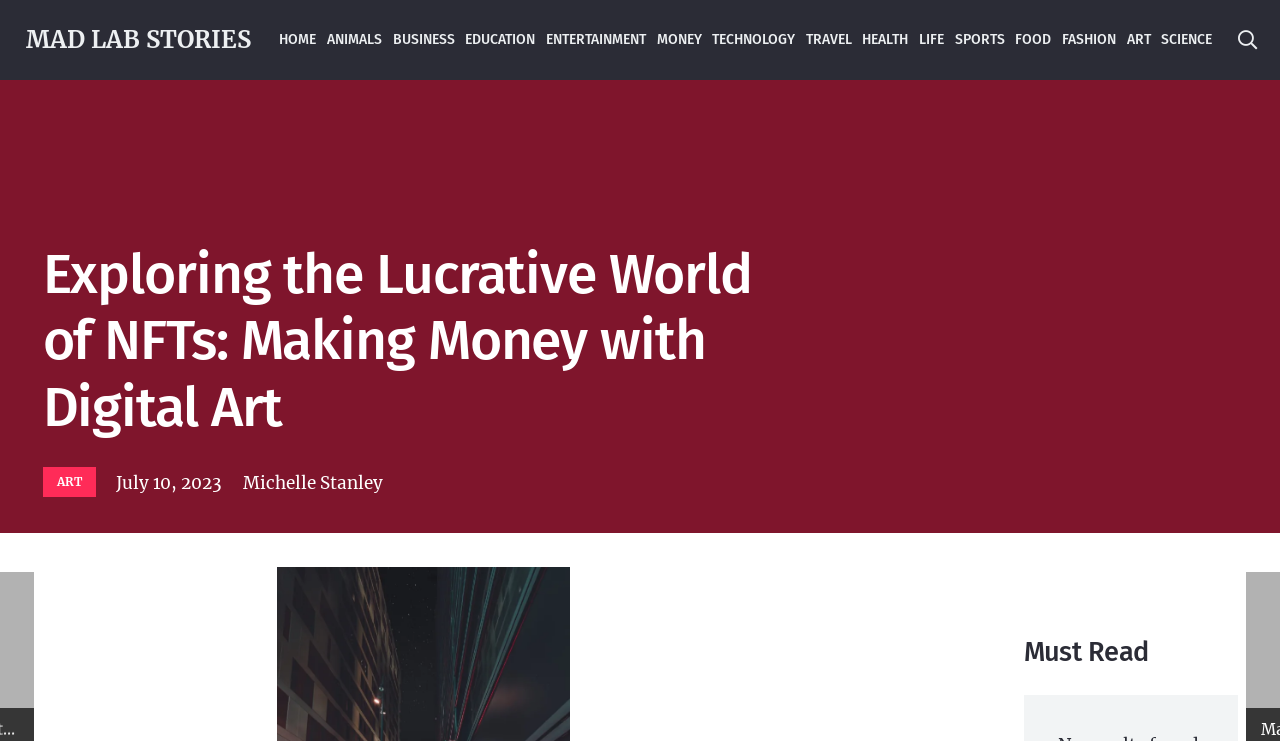Respond concisely with one word or phrase to the following query:
What is the date of publication of the current article?

July 10, 2023